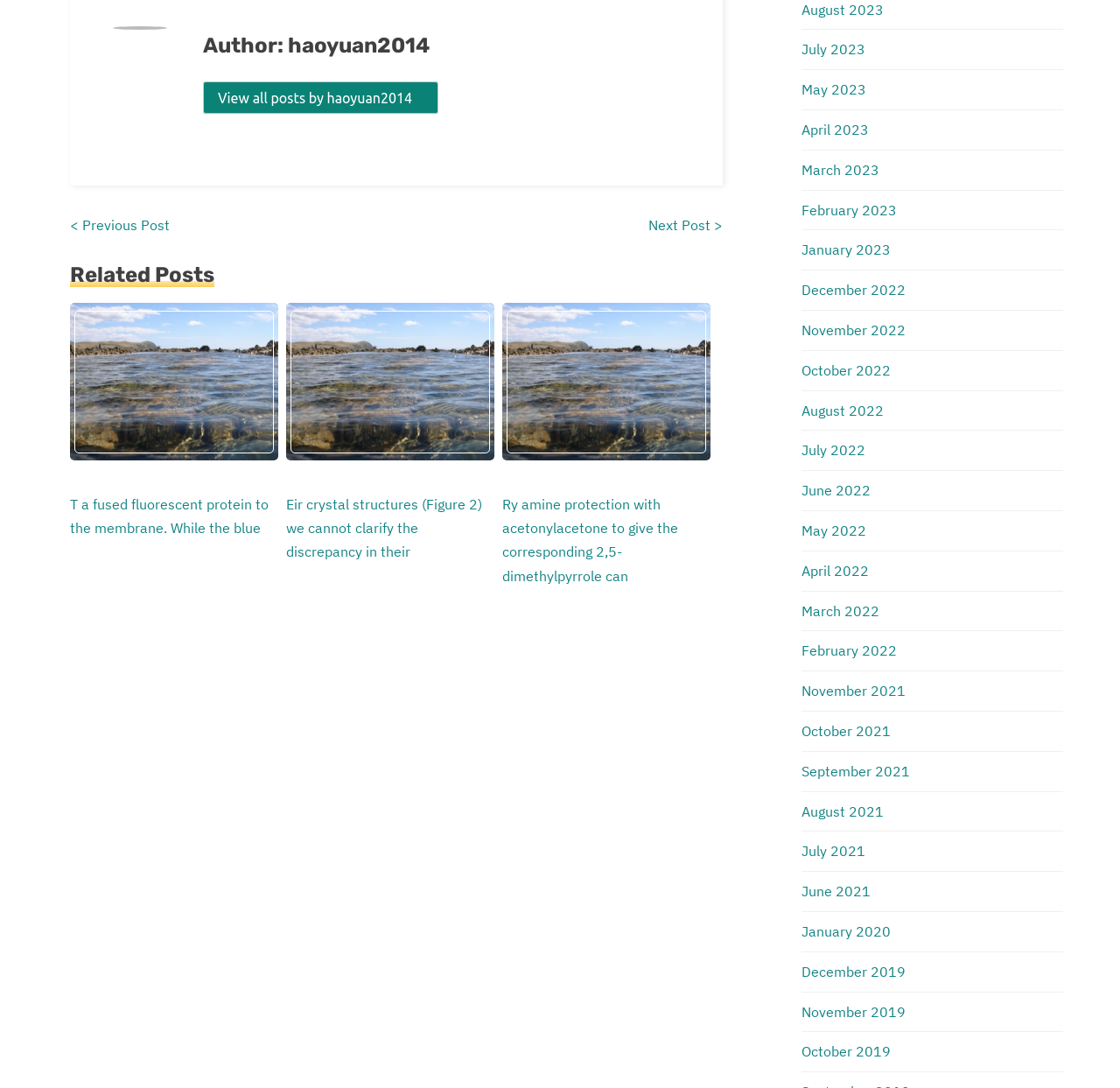Find the bounding box of the UI element described as: "View all posts by haoyuan2014". The bounding box coordinates should be given as four float values between 0 and 1, i.e., [left, top, right, bottom].

[0.195, 0.082, 0.378, 0.097]